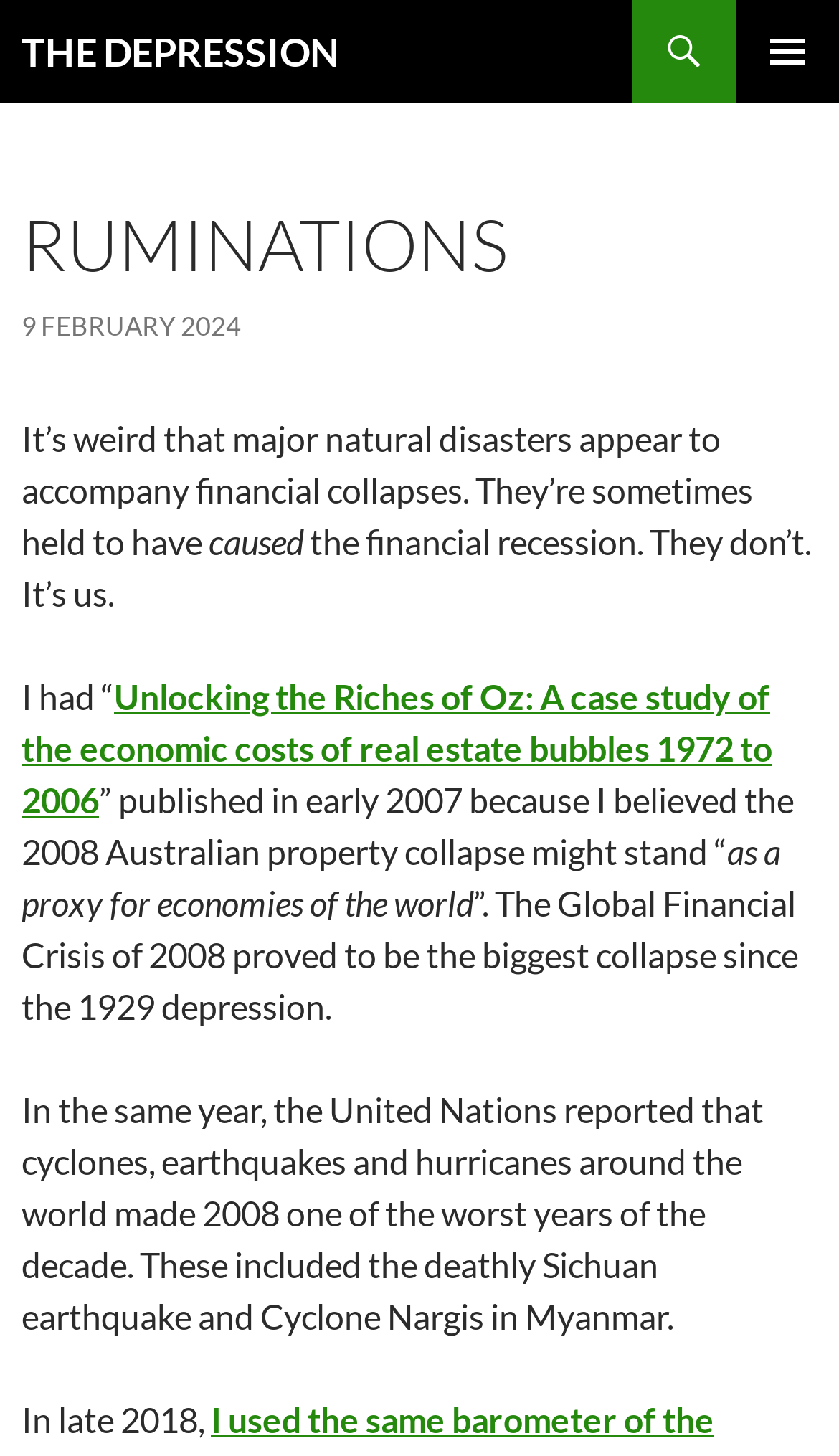Provide a brief response using a word or short phrase to this question:
What is the date mentioned in the article?

9 FEBRUARY 2024